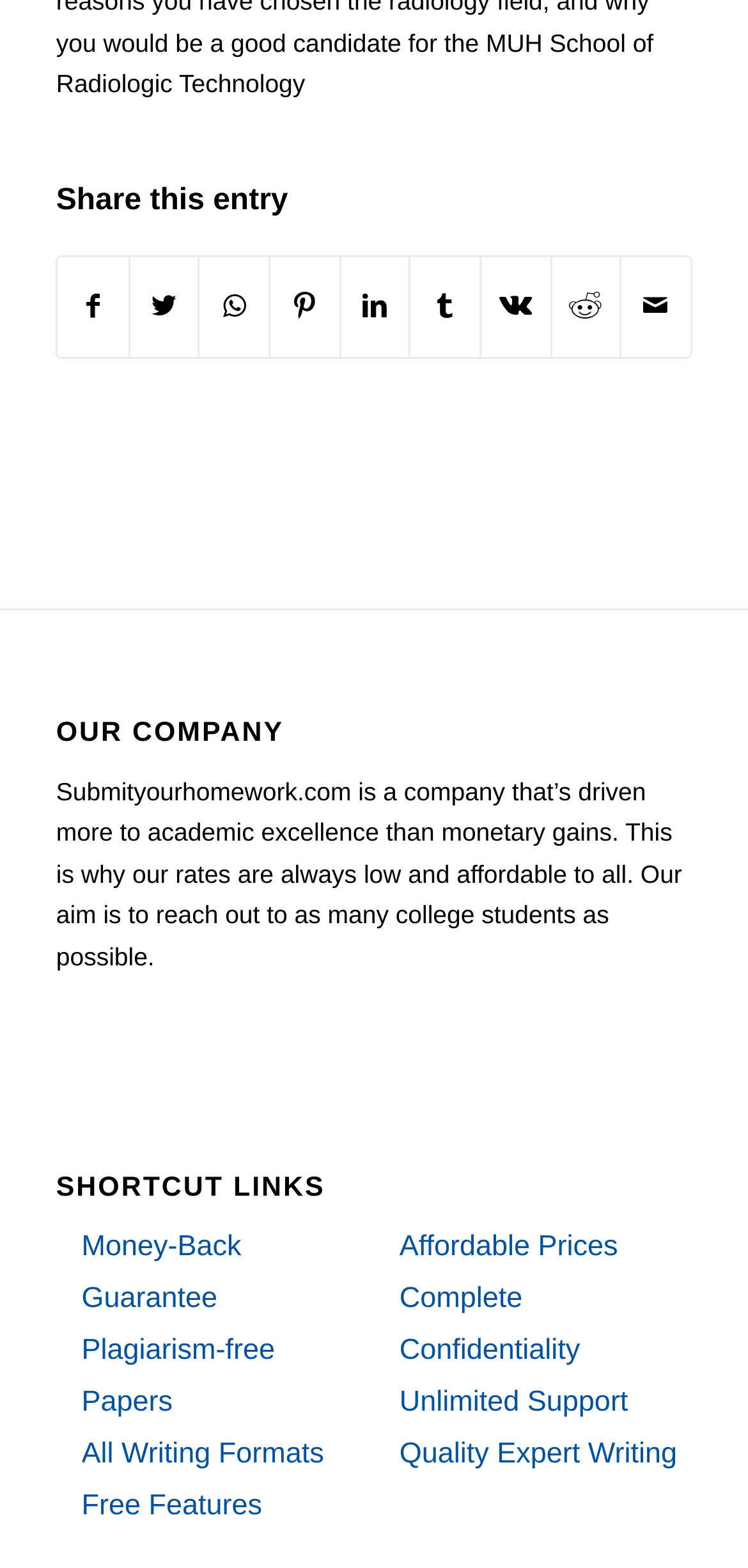Provide the bounding box coordinates of the HTML element this sentence describes: "Share on LinkedIn".

[0.456, 0.165, 0.547, 0.227]